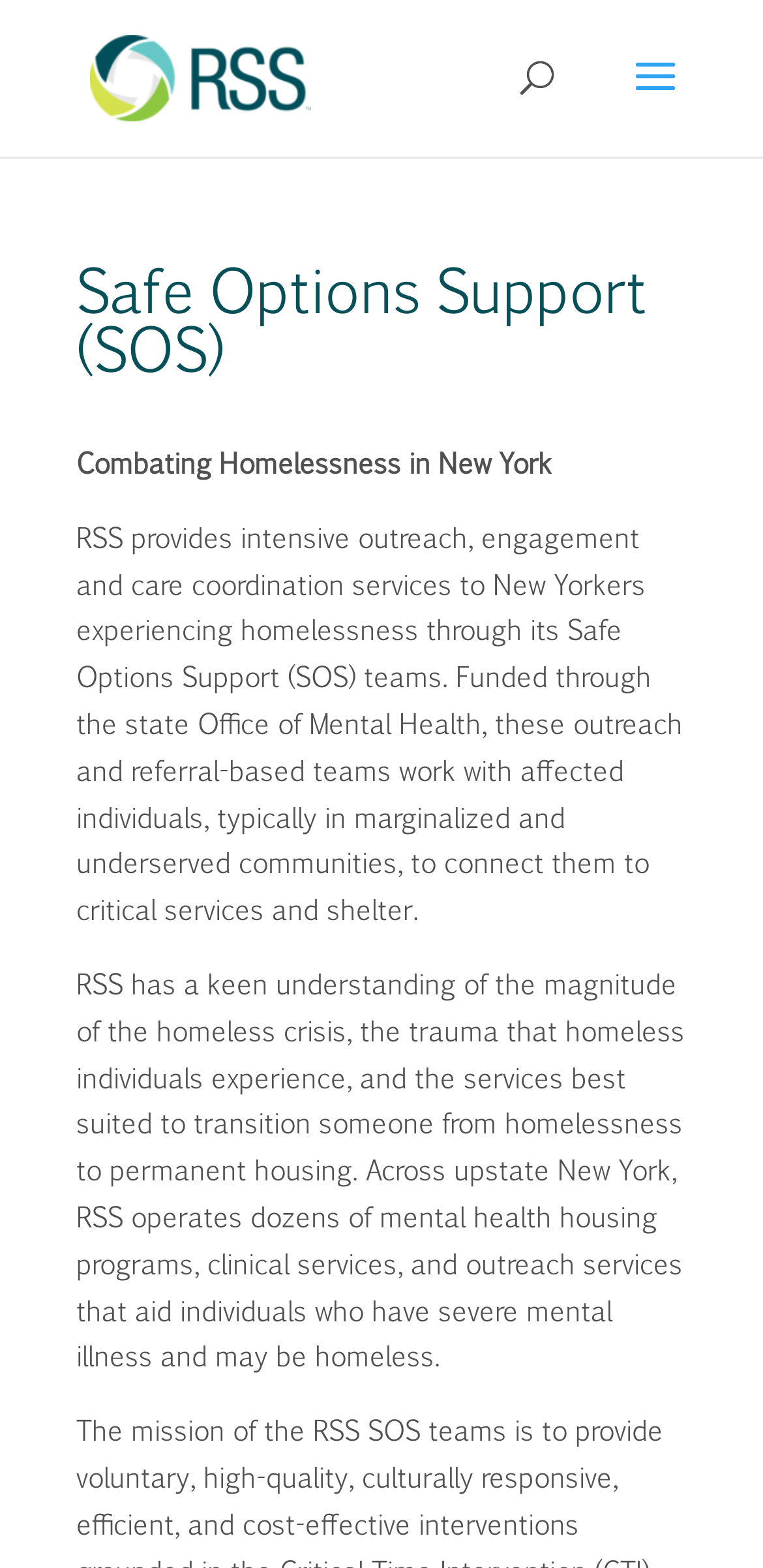What is the focus of RSS's mental health housing programs?
Please interpret the details in the image and answer the question thoroughly.

Based on the webpage content, specifically the third StaticText element, it is mentioned that RSS operates dozens of mental health housing programs that aid individuals who have severe mental illness and may be homeless. Therefore, the focus of these programs is on individuals with severe mental illness who are also experiencing homelessness.